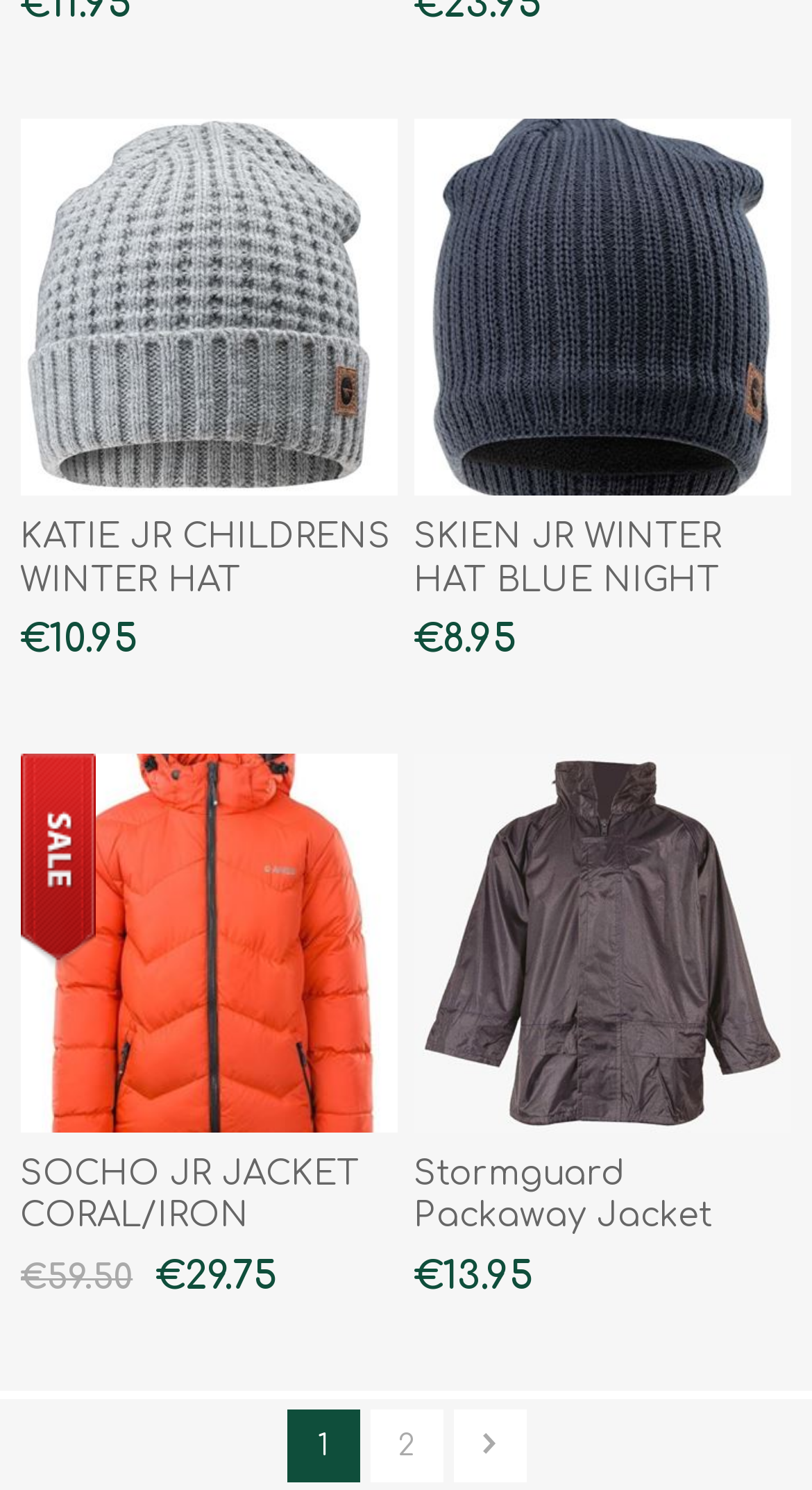Provide a brief response using a word or short phrase to this question:
How many pages of products are there?

More than 1